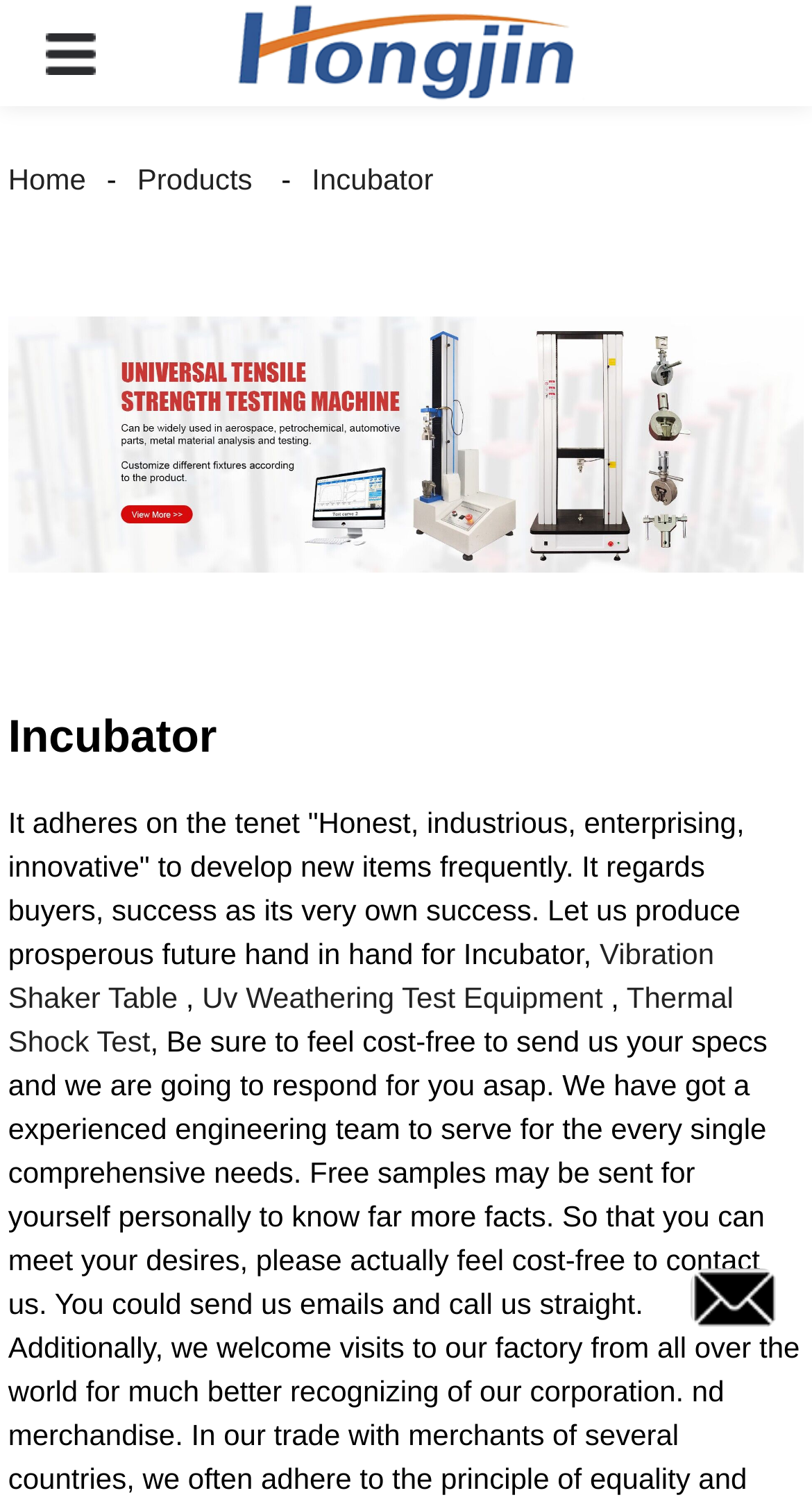How many items are in the carousel?
Answer the question based on the image using a single word or a brief phrase.

3